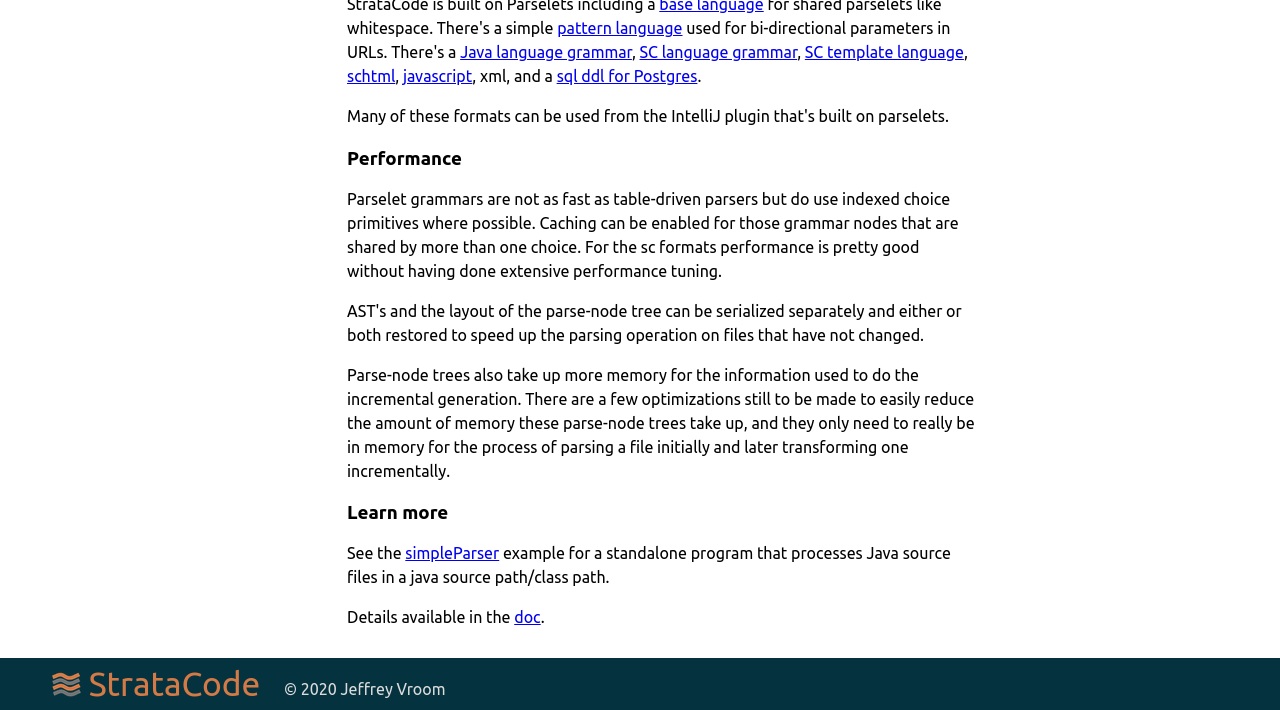Find the bounding box coordinates of the element I should click to carry out the following instruction: "Visit the page about Java language grammar".

[0.359, 0.06, 0.494, 0.086]